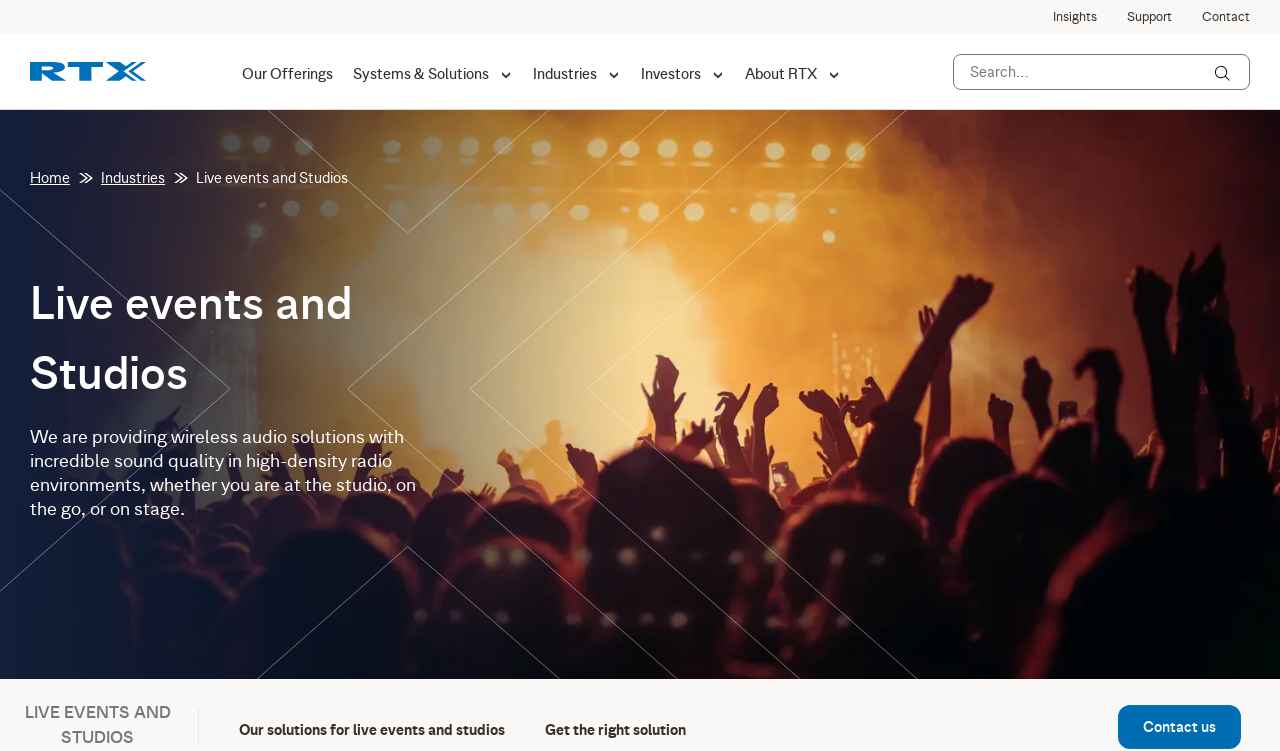What can you do on this webpage?
Provide an in-depth and detailed explanation in response to the question.

The webpage has a search bar, links to contact RTX, and content about RTX's offerings and solutions, indicating that users can search for information, contact RTX, or learn more about their products and services.